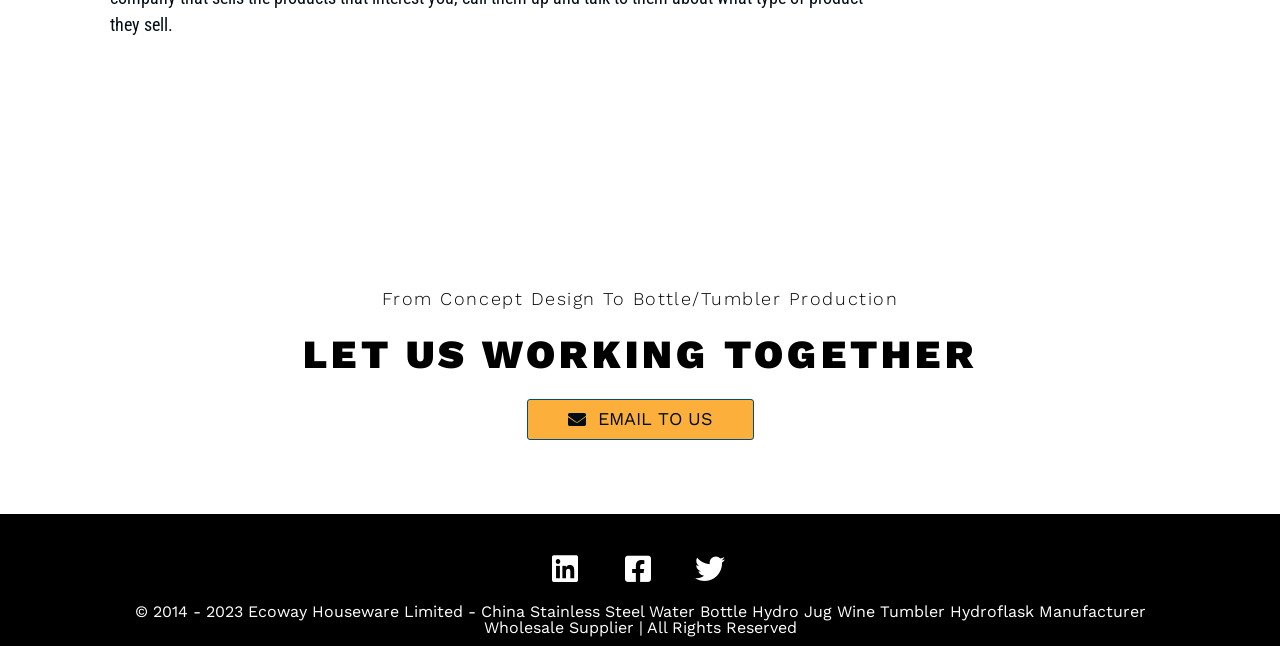What is the company's copyright period?
Look at the image and provide a short answer using one word or a phrase.

2014-2023